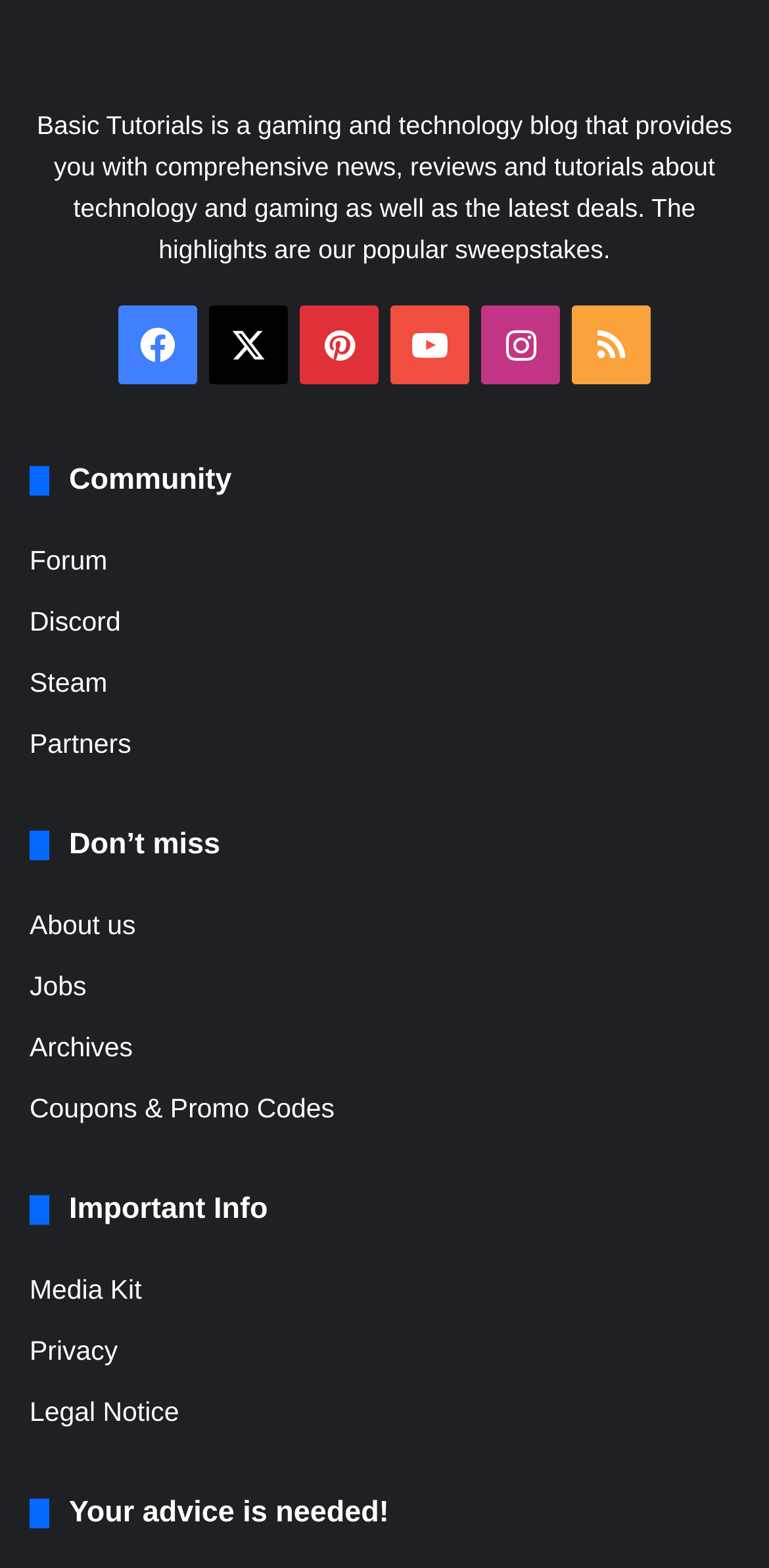Refer to the screenshot and answer the following question in detail:
What is the category of the 'Forum' link?

The 'Forum' link is categorized under 'Community' because it is located under the static text 'Community' and is grouped with other links such as 'Discord' and 'Steam'.